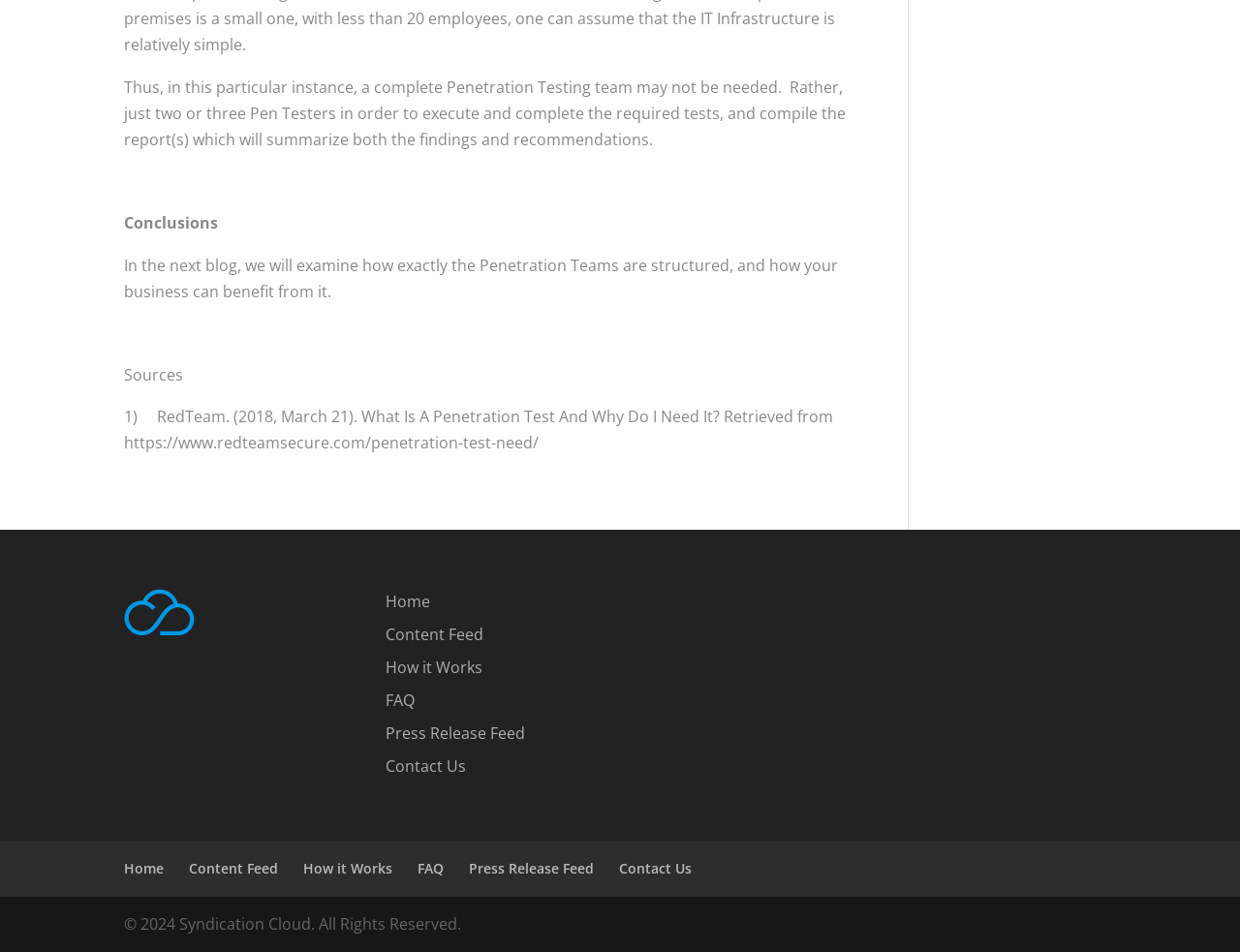Select the bounding box coordinates of the element I need to click to carry out the following instruction: "contact us".

[0.311, 0.794, 0.376, 0.816]